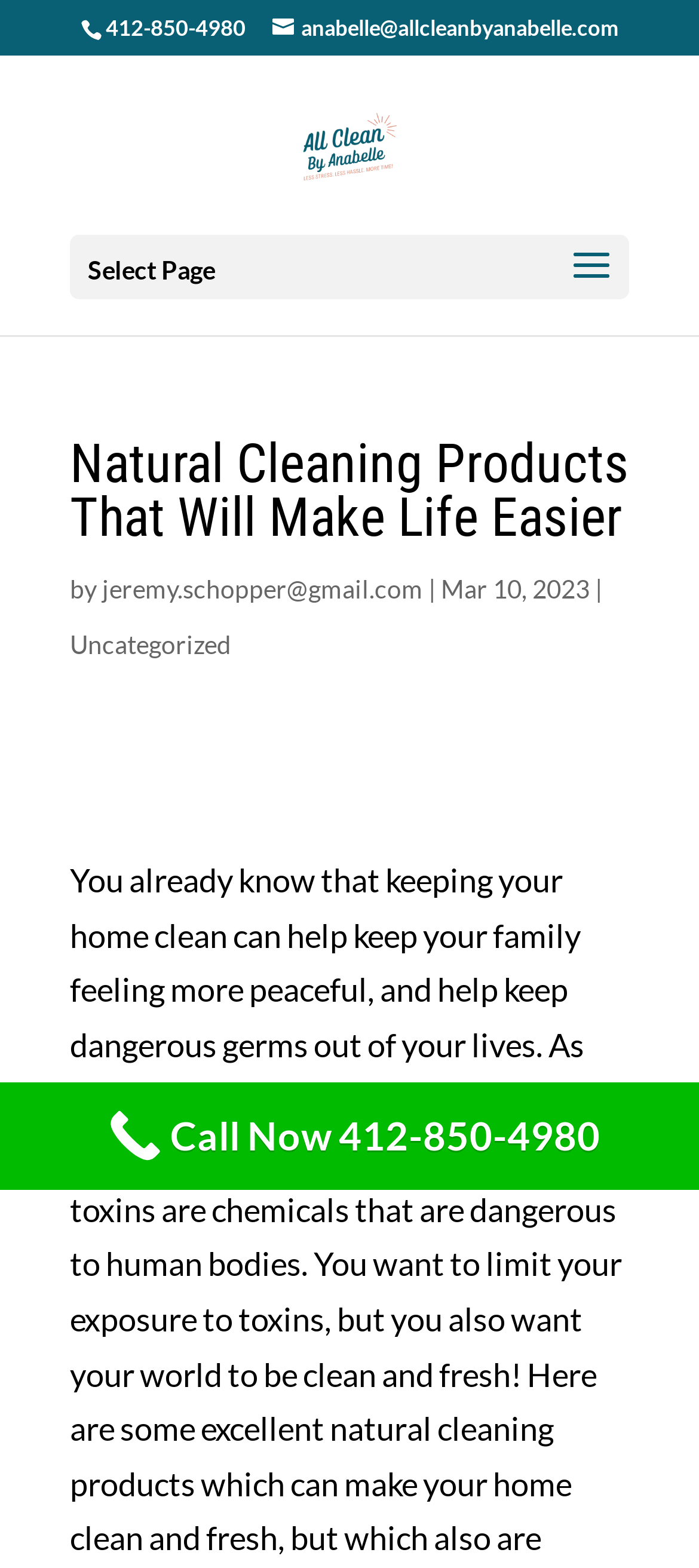Based on the provided description, "Call Now 412-850-4980", find the bounding box of the corresponding UI element in the screenshot.

[0.0, 0.69, 1.0, 0.759]